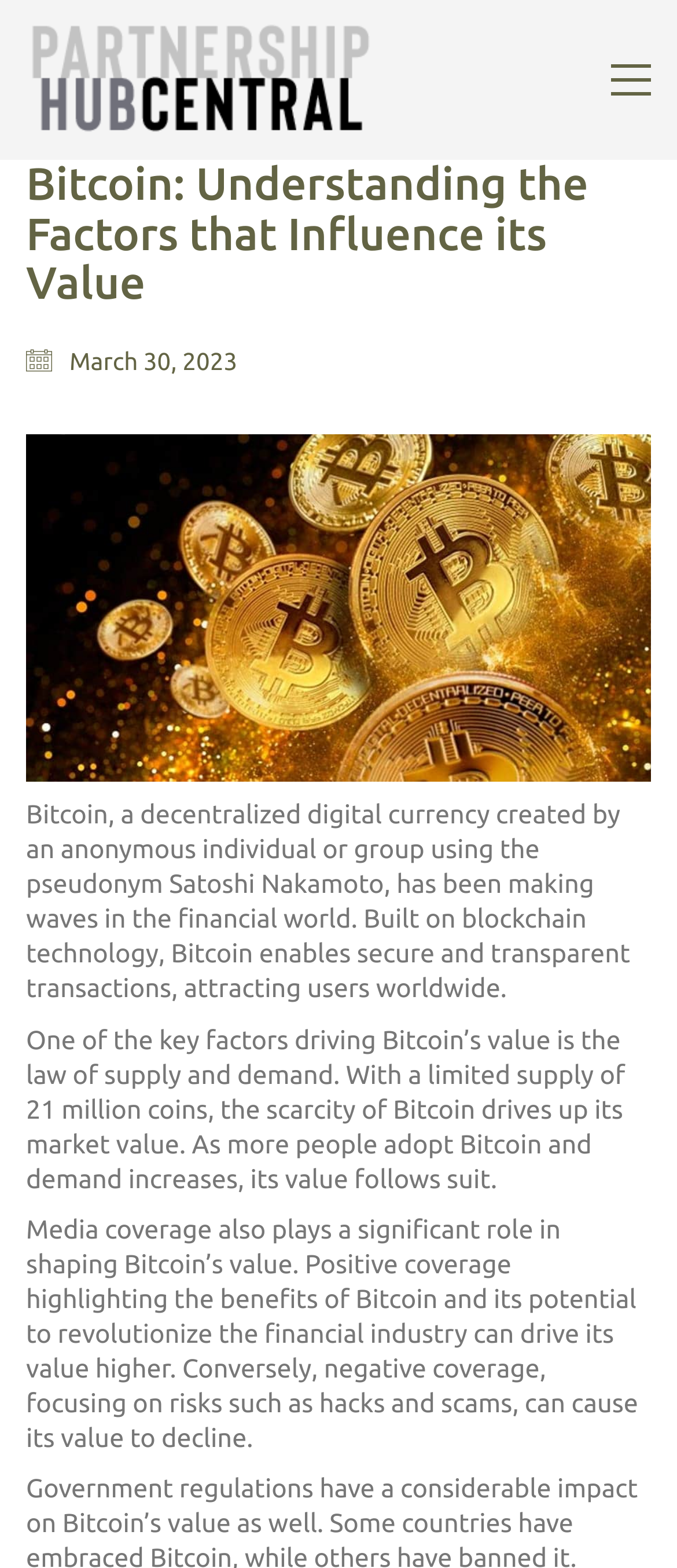What is the maximum supply of Bitcoin?
Please respond to the question with a detailed and informative answer.

The webpage mentions that one of the key factors driving Bitcoin's value is the law of supply and demand, and that there is a limited supply of 21 million coins, which drives up its market value.